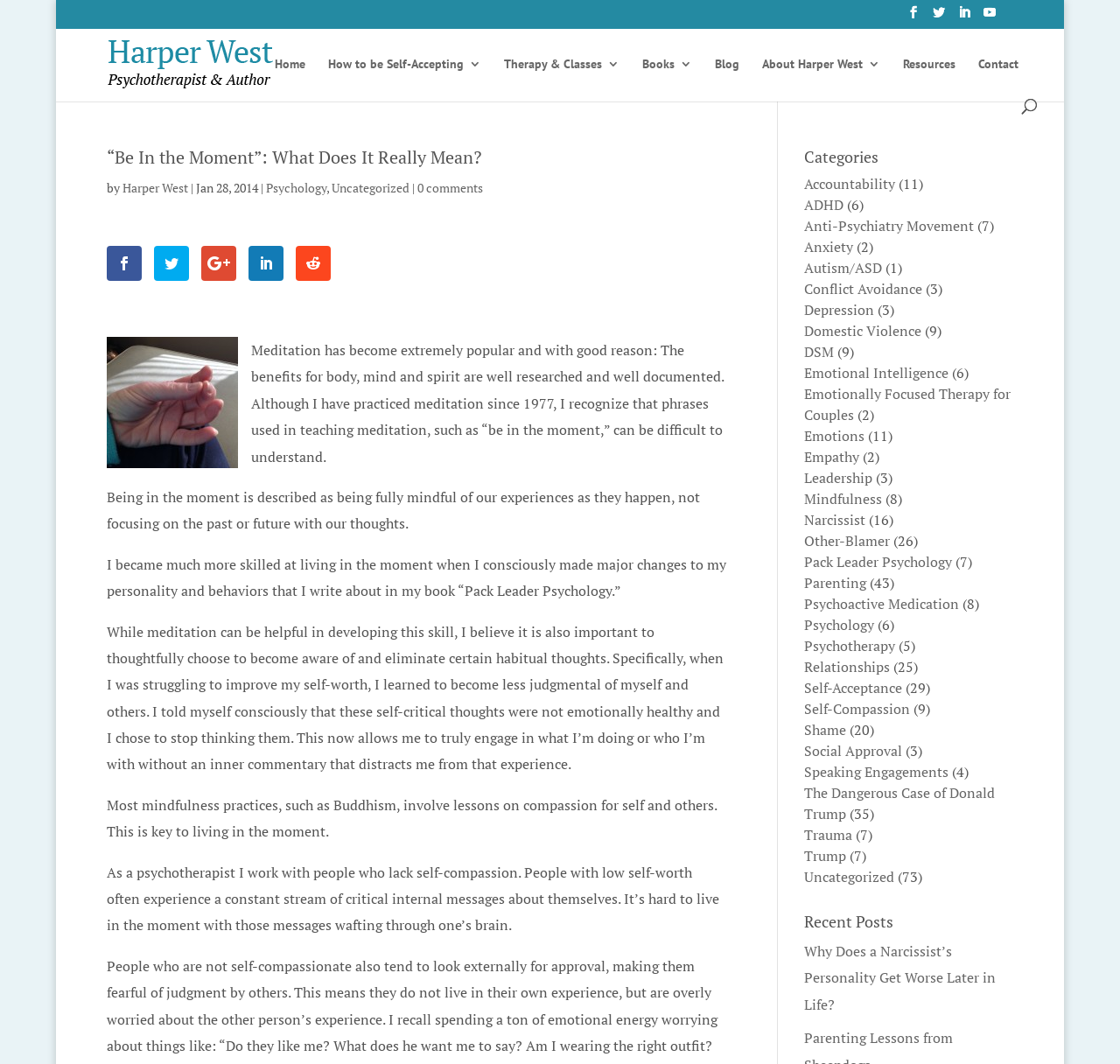What is the category of the blog post 'Psychology'? Analyze the screenshot and reply with just one word or a short phrase.

Uncategorized